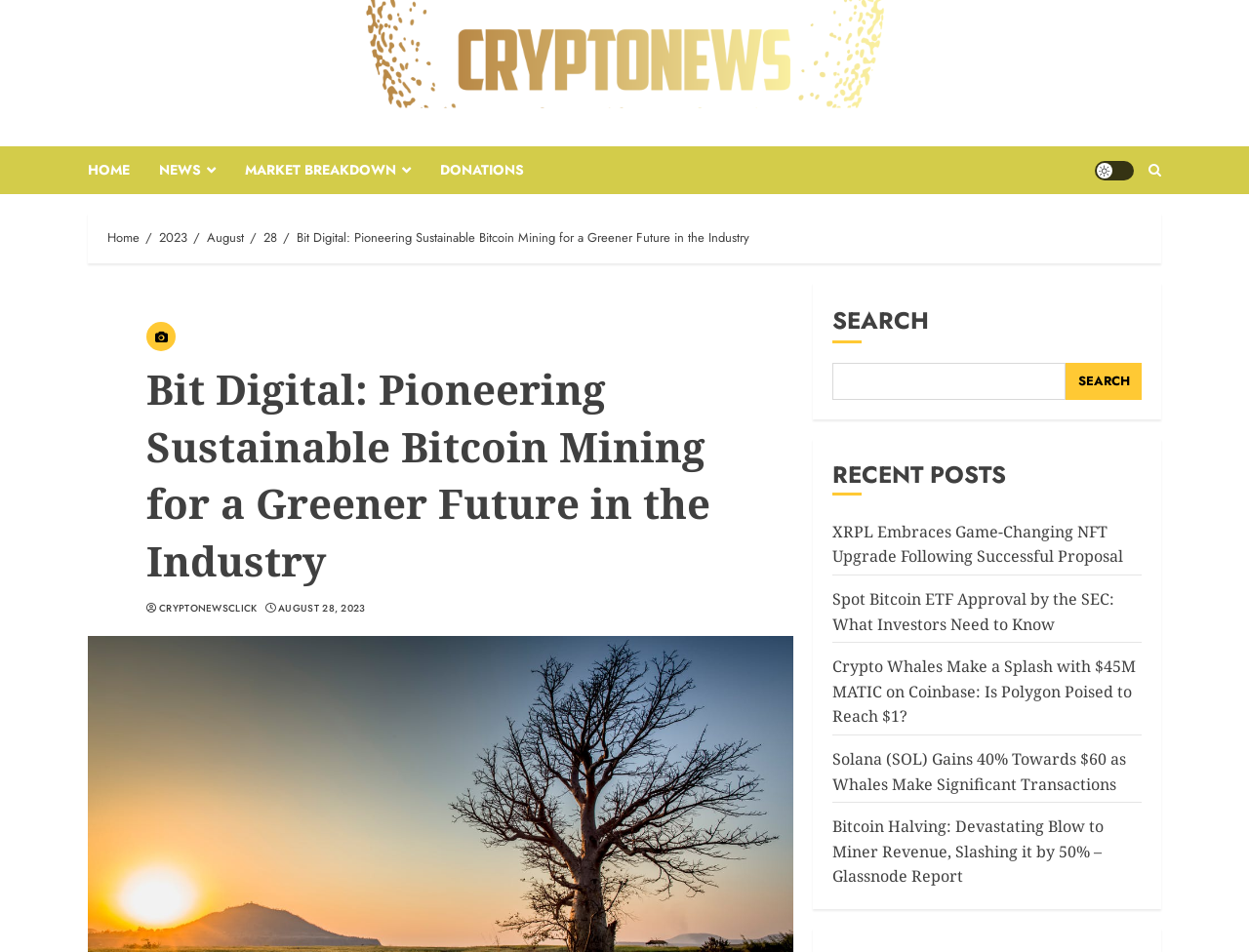Explain the webpage in detail.

The webpage is about Bit Digital, a BTC miner dedicated to sustainability in the mining industry. At the top, there are five navigation links: "HOME", "NEWS", "MARKET BREAKDOWN", "DONATIONS", and a "Light/Dark Button" on the right side. Next to the "Light/Dark Button" is a search icon. 

Below the navigation links, there is a breadcrumb navigation section with links to "Home", "2023", "August", "28", and the title of the webpage "Bit Digital: Pioneering Sustainable Bitcoin Mining for a Greener Future in the Industry". 

The main content area is divided into two sections. On the left side, there is a large header section with the title of the webpage and two links: "CRYPTONEWSCLICK" and "AUGUST 28, 2023". 

On the right side, there is a search bar with a "SEARCH" label and a "Search" button. Below the search bar, there is a "RECENT POSTS" section with five news article links, each with a descriptive title. The articles are about various cryptocurrency-related topics, including XRPL, Bitcoin ETF, MATIC, Solana, and Bitcoin Halving.